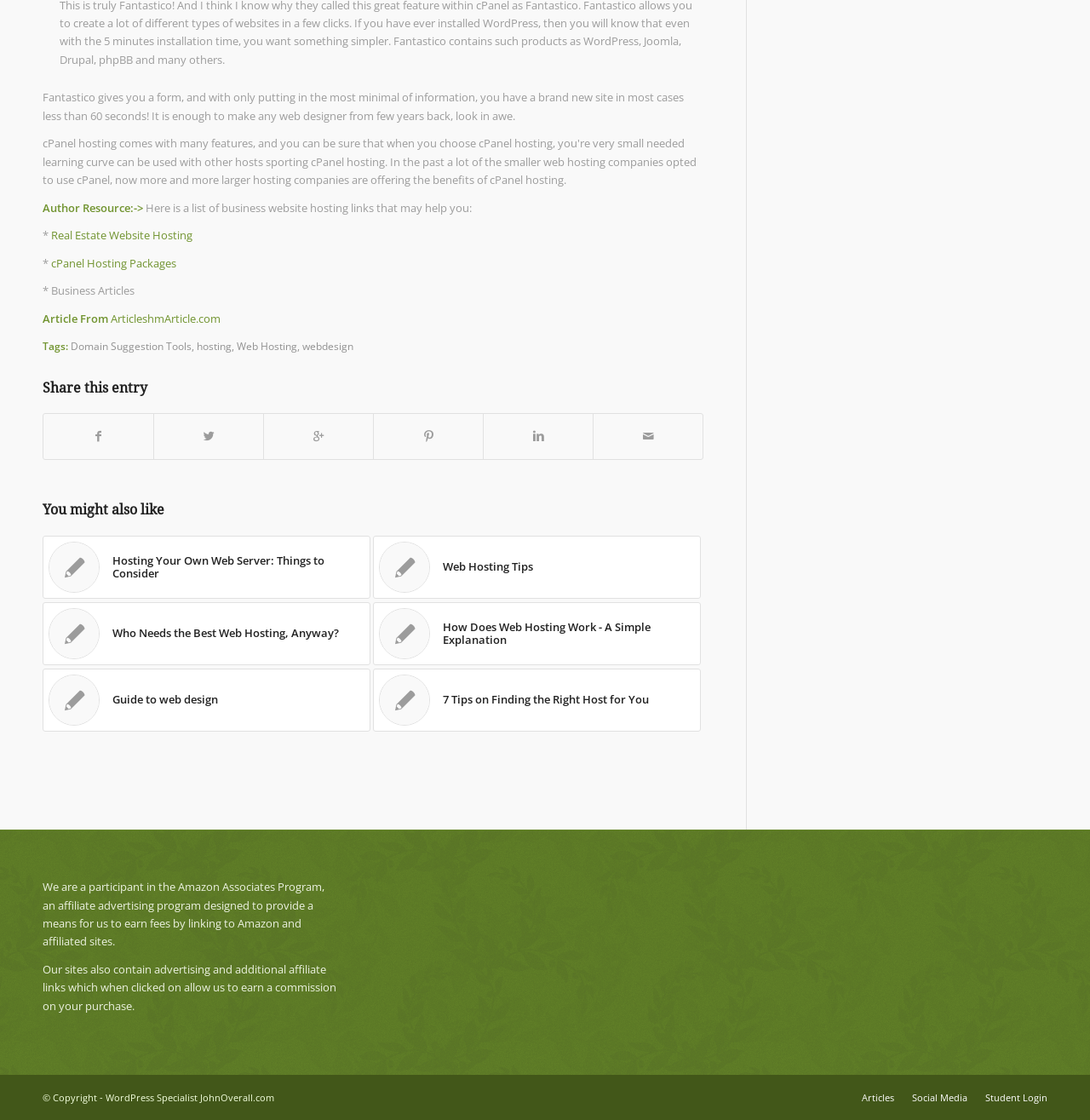Please determine the bounding box coordinates for the element that should be clicked to follow these instructions: "Visit 'ArticleshmArticle.com'".

[0.102, 0.277, 0.202, 0.291]